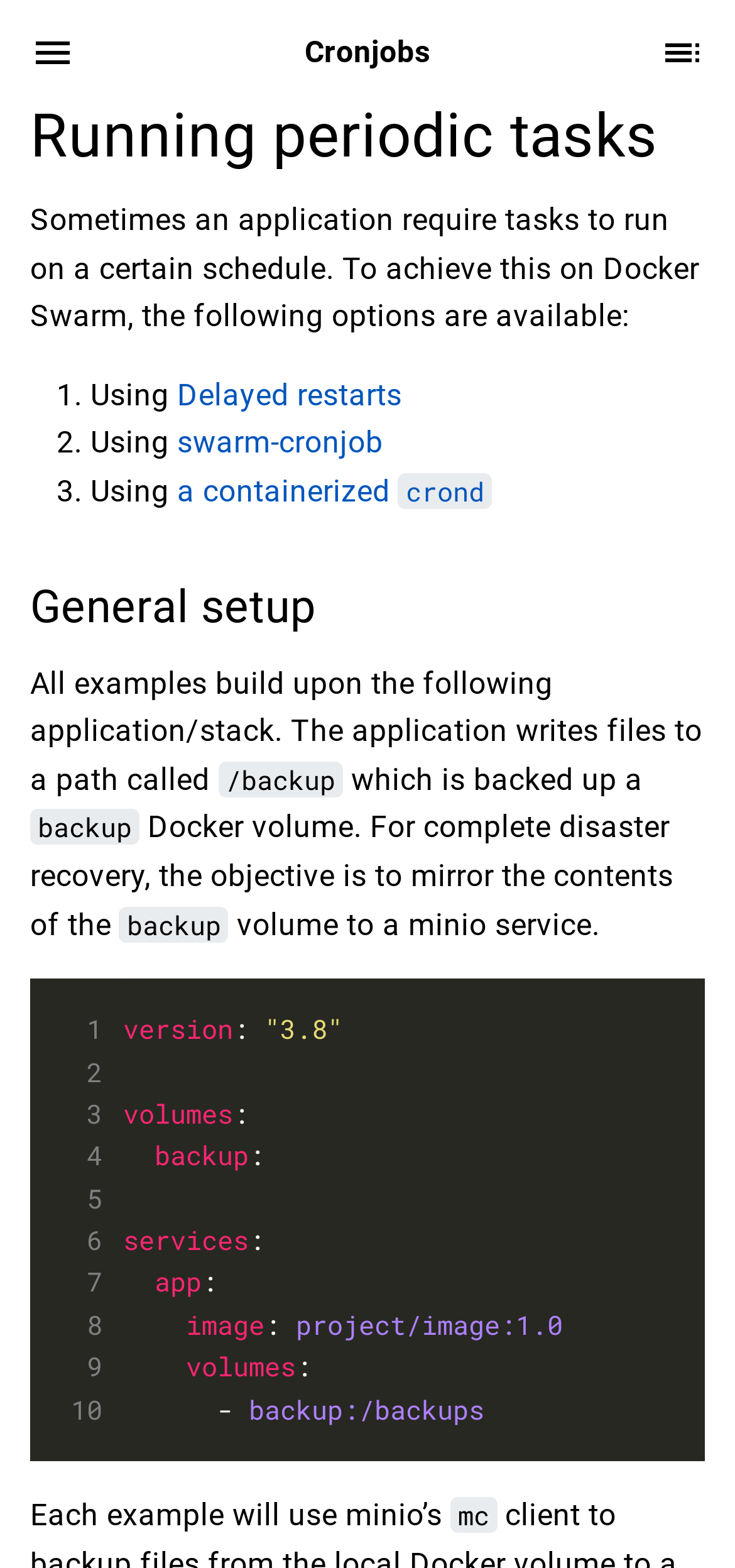Please locate and generate the primary heading on this webpage.

Running periodic tasks #